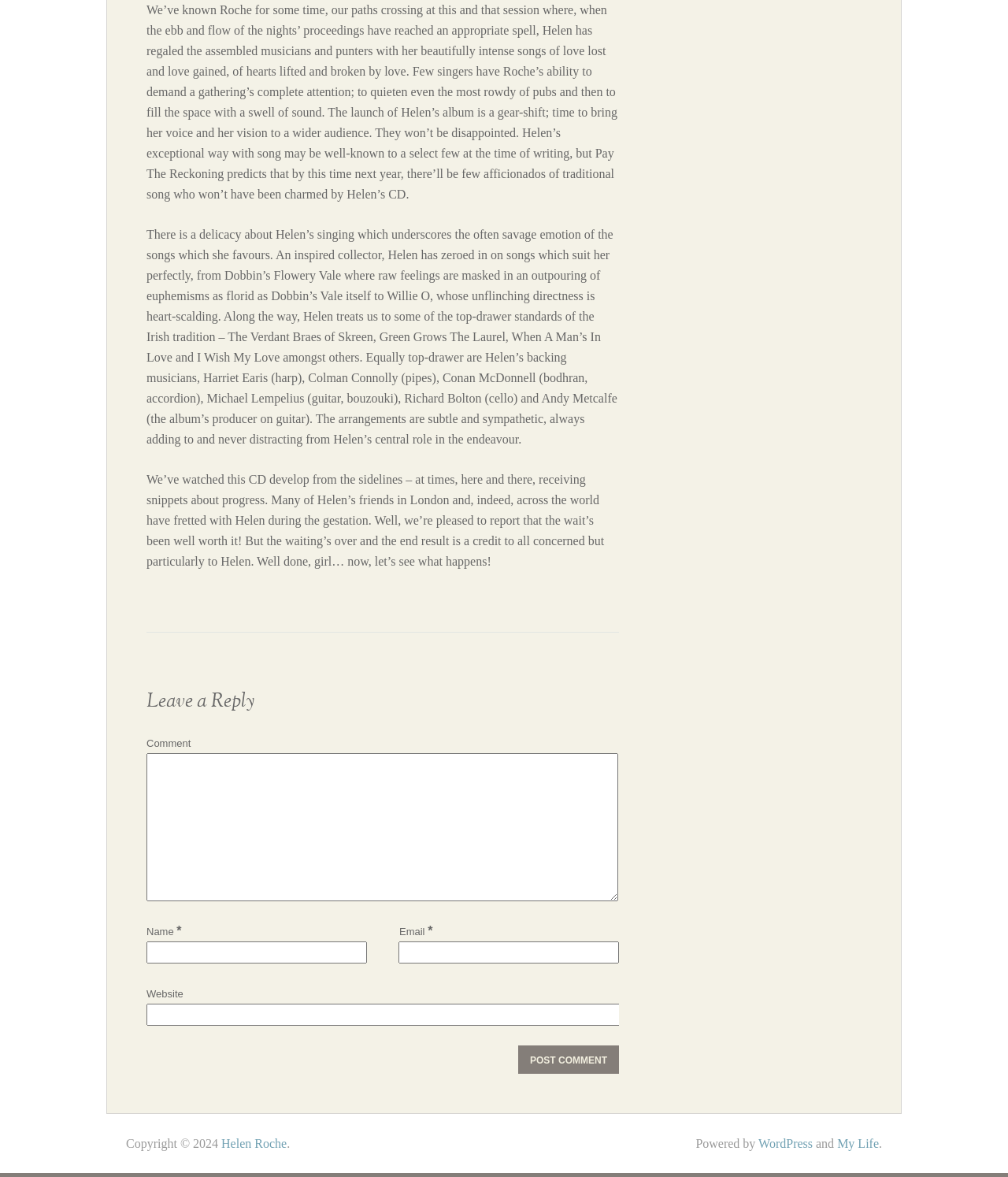Identify the bounding box coordinates of the clickable section necessary to follow the following instruction: "Enter your name". The coordinates should be presented as four float numbers from 0 to 1, i.e., [left, top, right, bottom].

[0.145, 0.8, 0.364, 0.819]